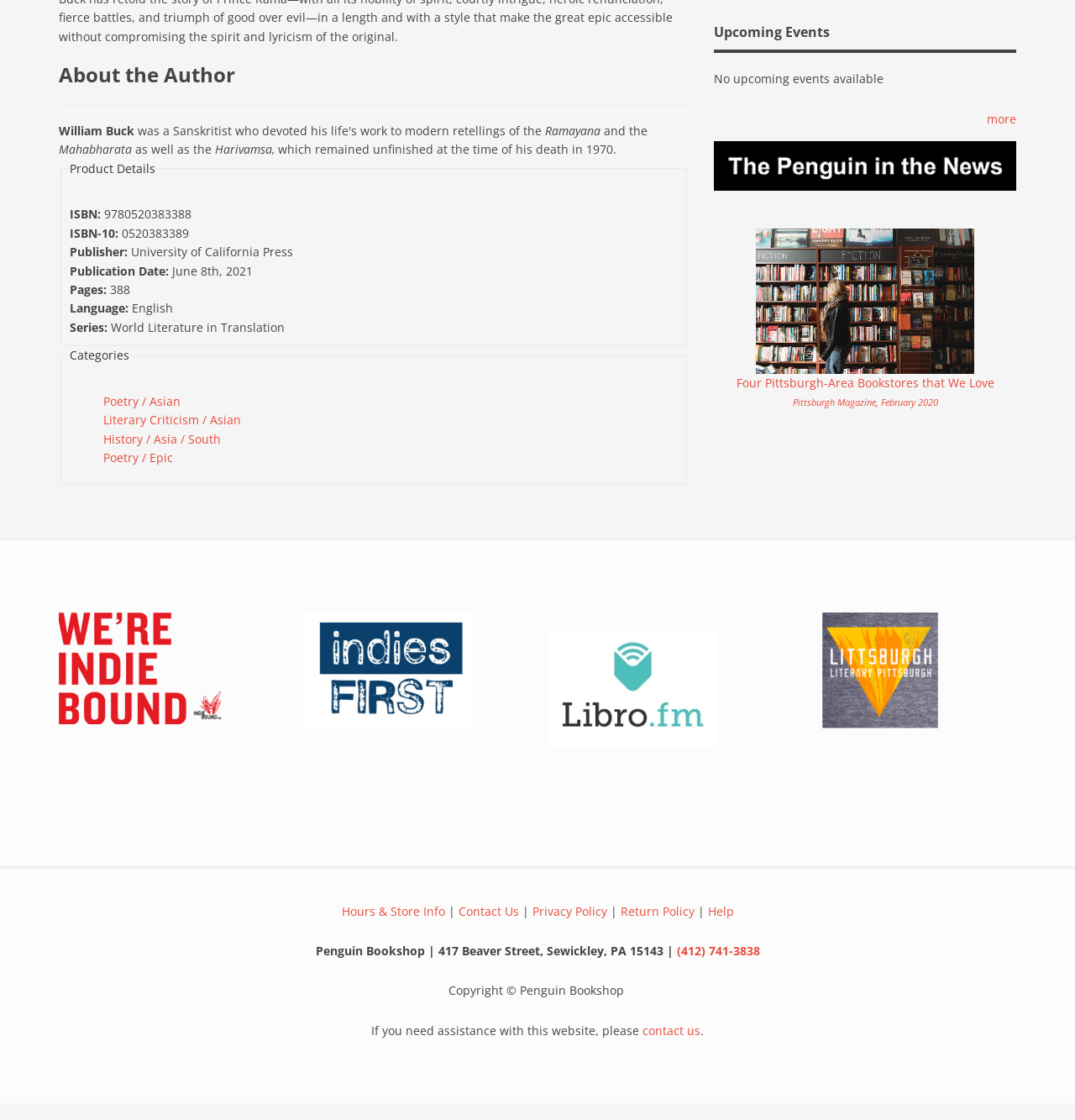Identify the bounding box coordinates of the region that should be clicked to execute the following instruction: "View product details".

[0.056, 0.142, 0.639, 0.309]